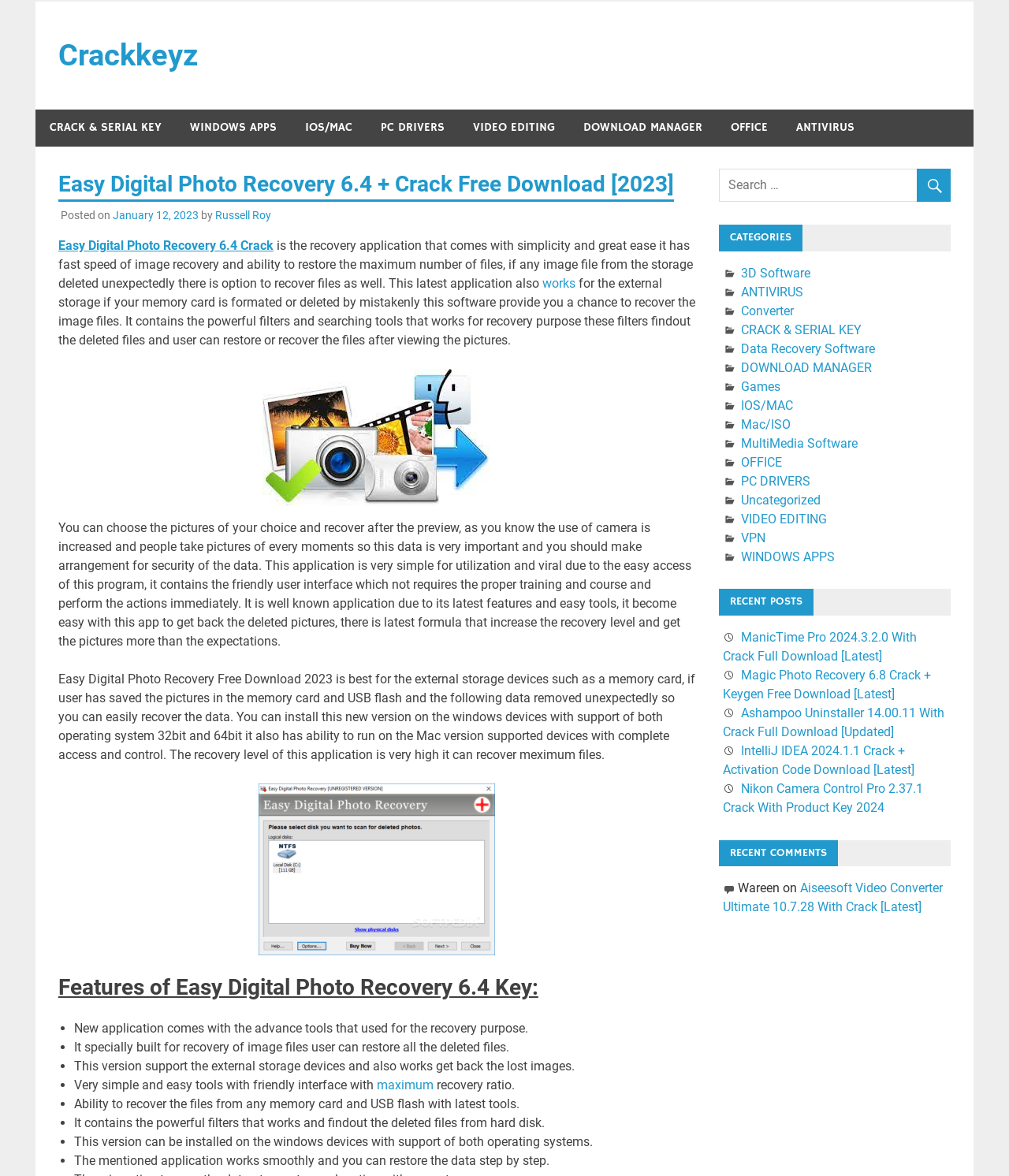Based on the image, give a detailed response to the question: What is the purpose of the software?

I inferred the answer by reading the text 'it has fast speed of image recovery and ability to restore the maximum number of files, if any image file from the storage deleted unexpectedly there is option to recover files as well.' This suggests that the software is designed to recover deleted image files.